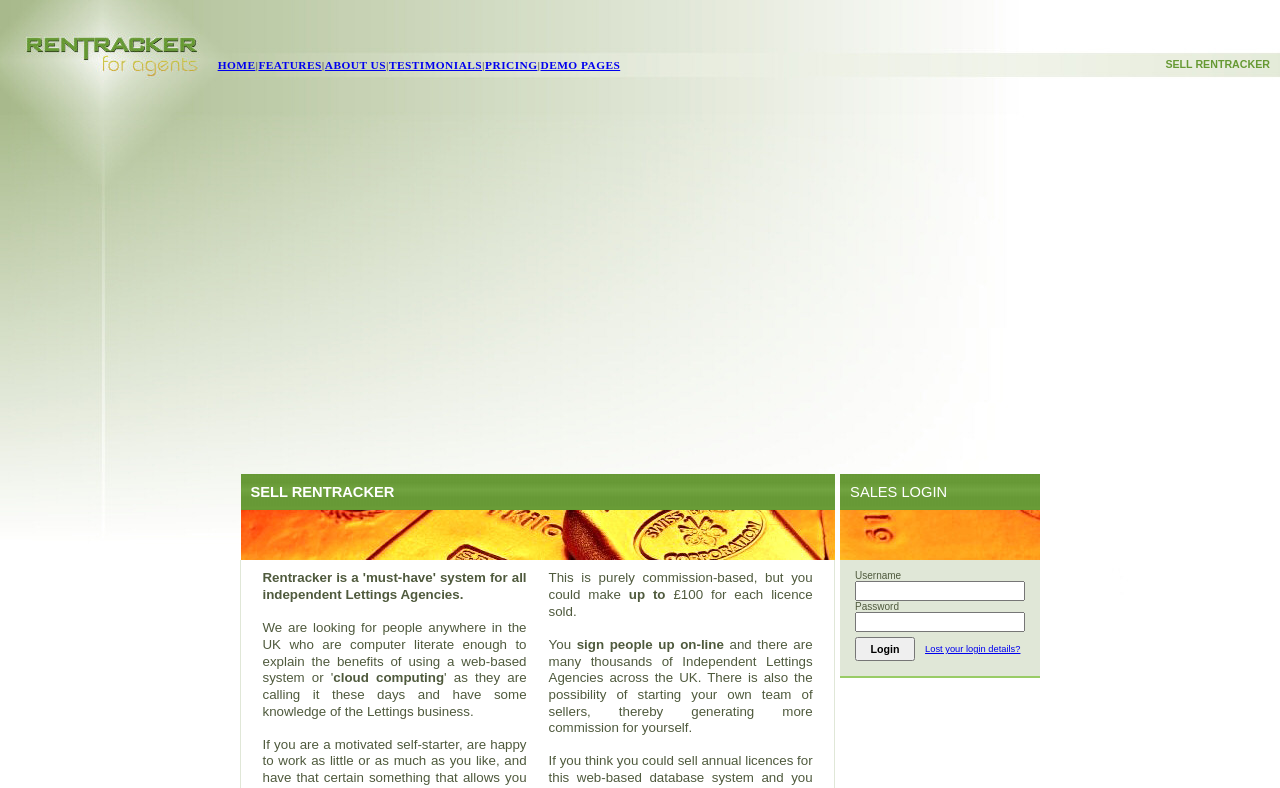What is the link text for lost login details?
Provide a one-word or short-phrase answer based on the image.

Lost your login details?